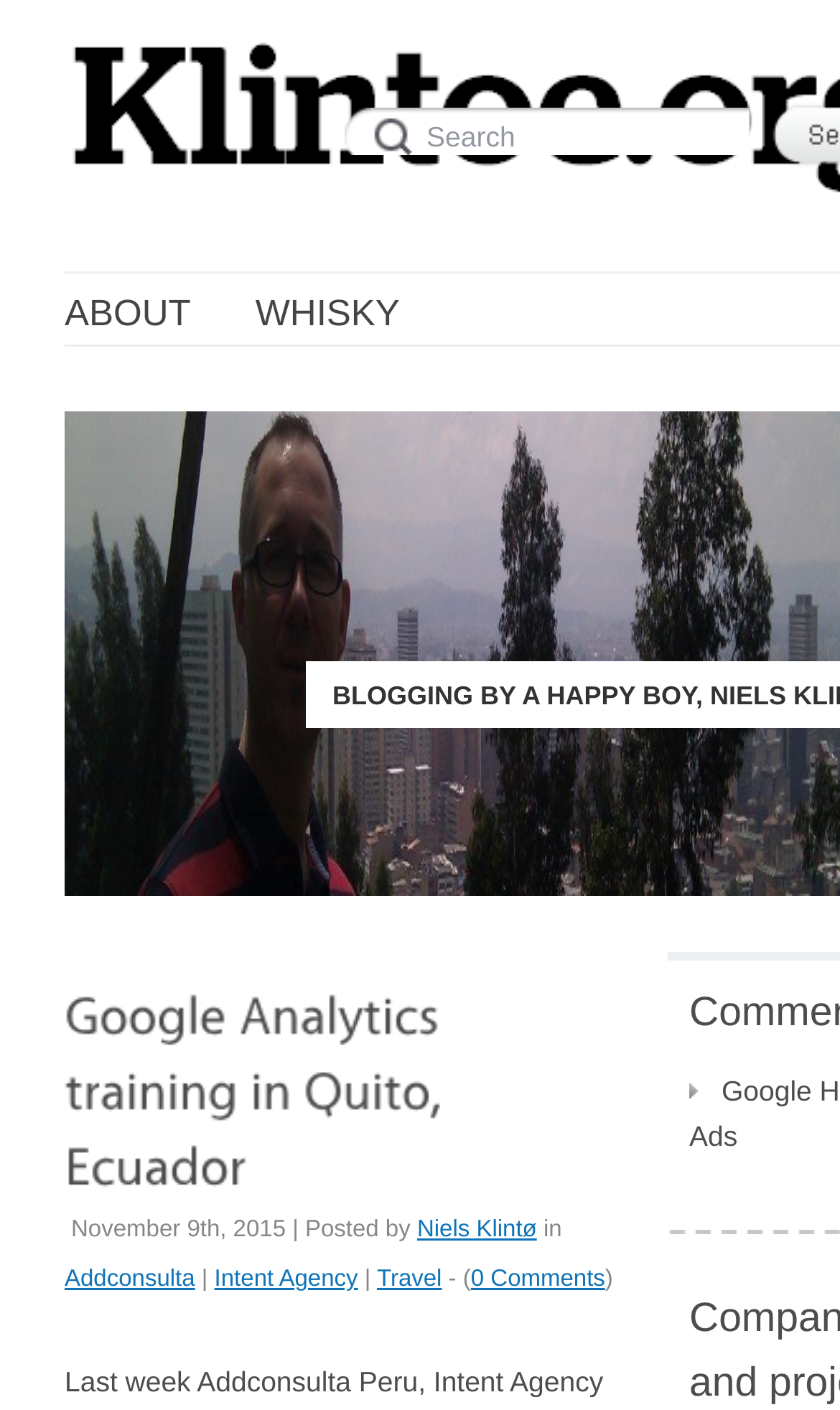Specify the bounding box coordinates of the region I need to click to perform the following instruction: "go to Intent Agency". The coordinates must be four float numbers in the range of 0 to 1, i.e., [left, top, right, bottom].

[0.255, 0.898, 0.426, 0.916]